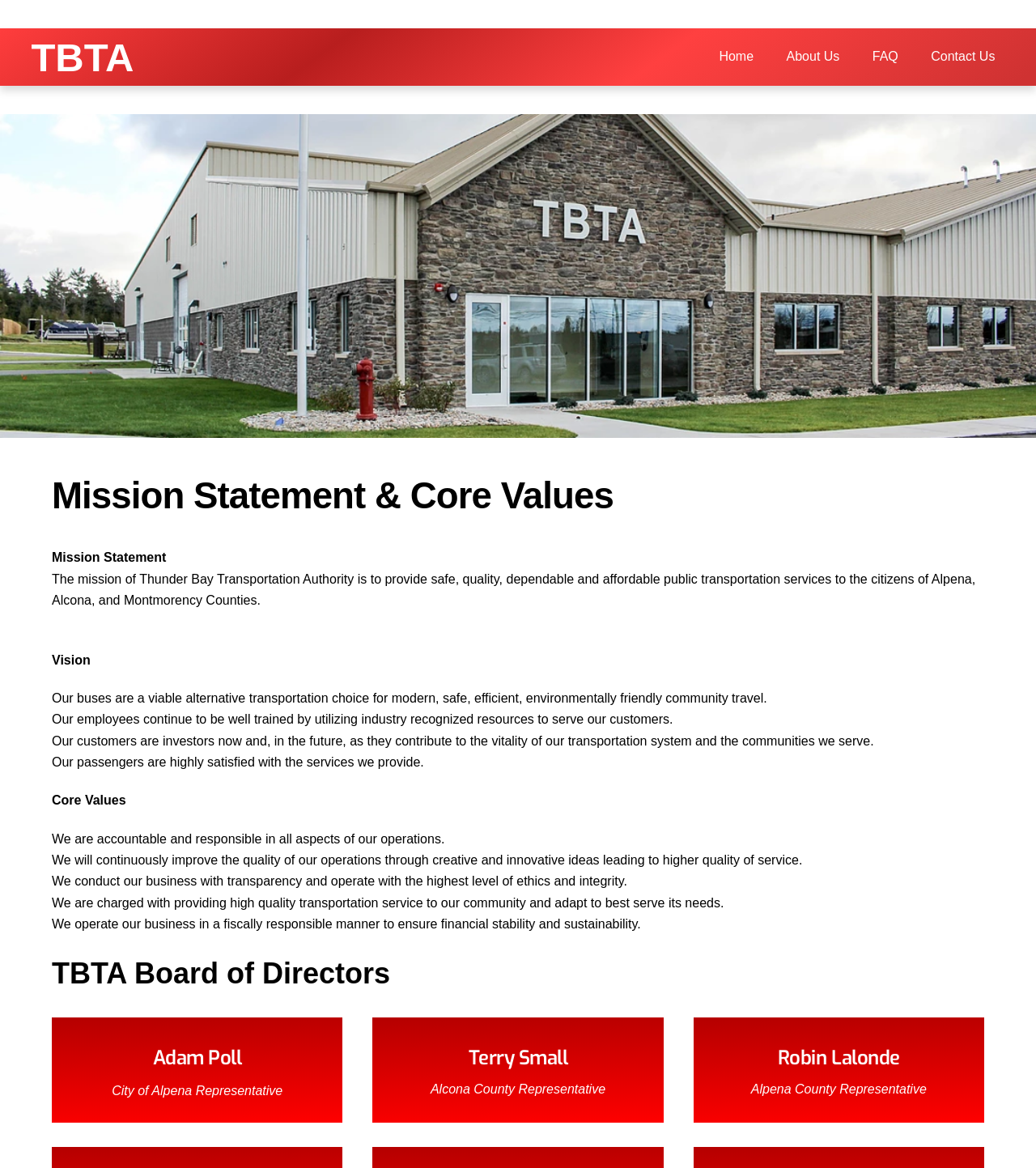Give a one-word or phrase response to the following question: How many representatives are listed on the TBTA Board of Directors?

3